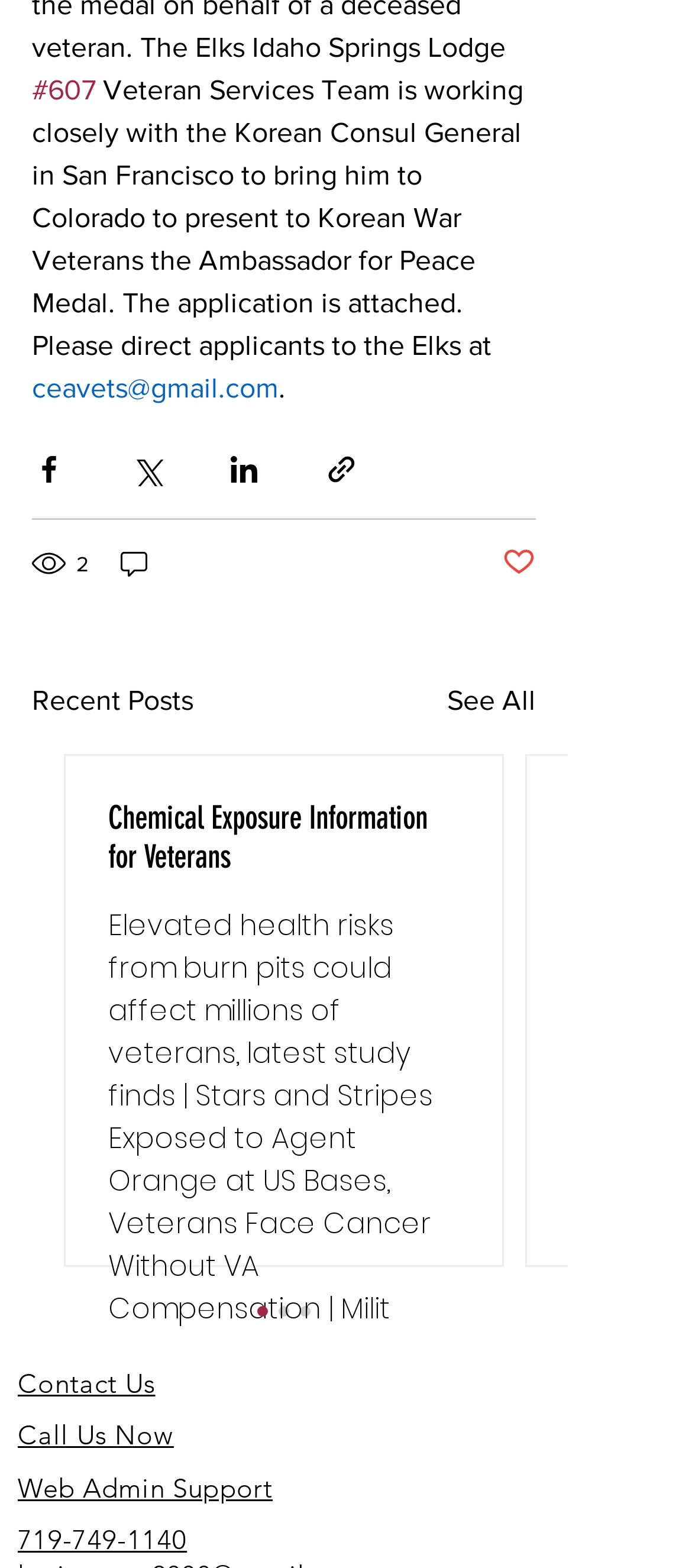Please provide a short answer using a single word or phrase for the question:
What is the contact phone number?

719-749-1140